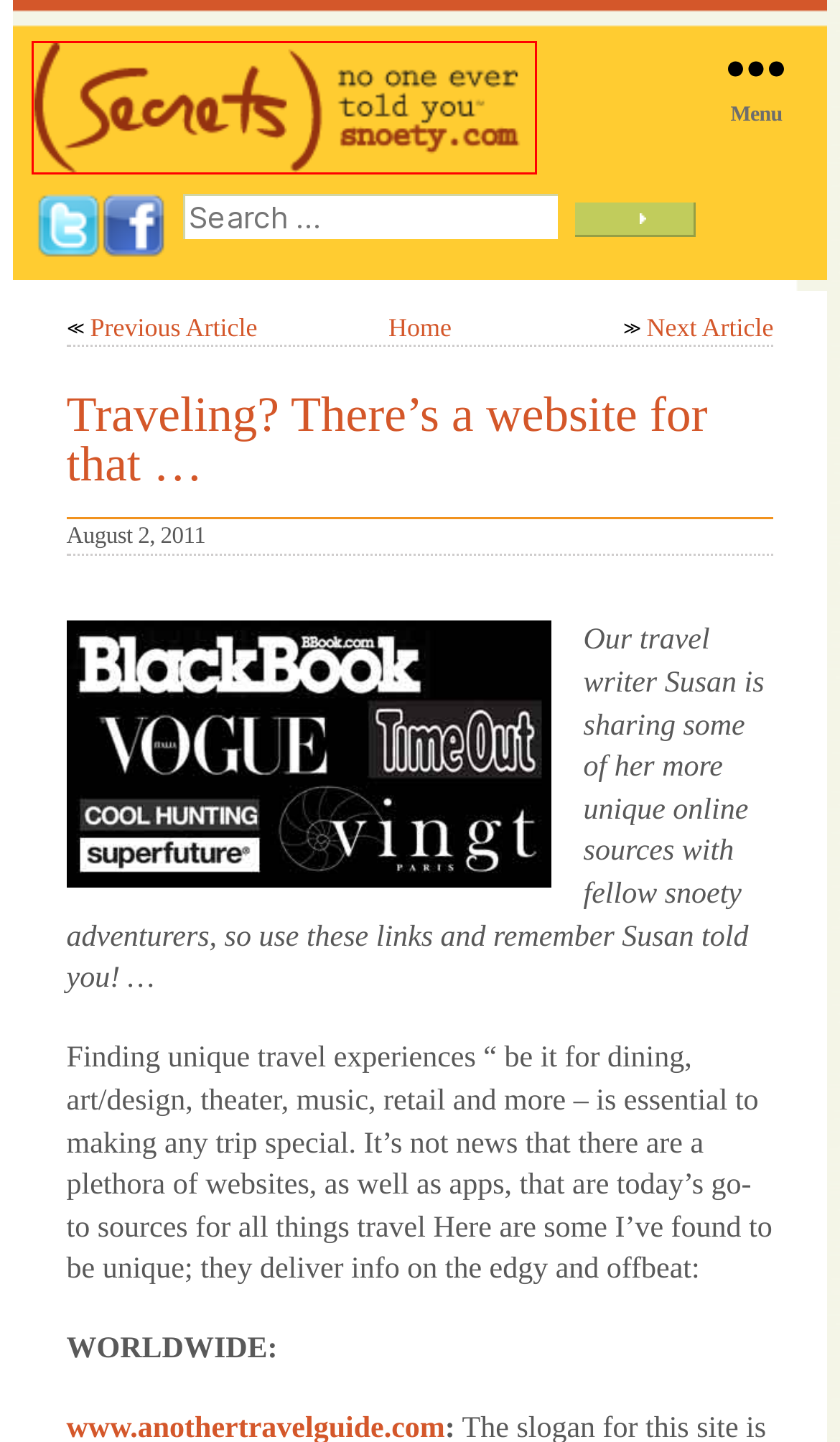You have a screenshot of a webpage with a red bounding box highlighting a UI element. Your task is to select the best webpage description that corresponds to the new webpage after clicking the element. Here are the descriptions:
A. Our Experts – SNOETY
B. COOL HUNTING® - Informing the future since 2003
C. Shift Happens | Videos
D. SNOETY – Secrets No One Ever Told You
E. Privacy Policy/Terms and Conditions – SNOETY
F. Curing Orthopedic Woes with Yoga — positions (not consciousness) required … – SNOETY
G. Another Travel Guide
H. Al Jazeera is now on US TV (finally) … – SNOETY

D